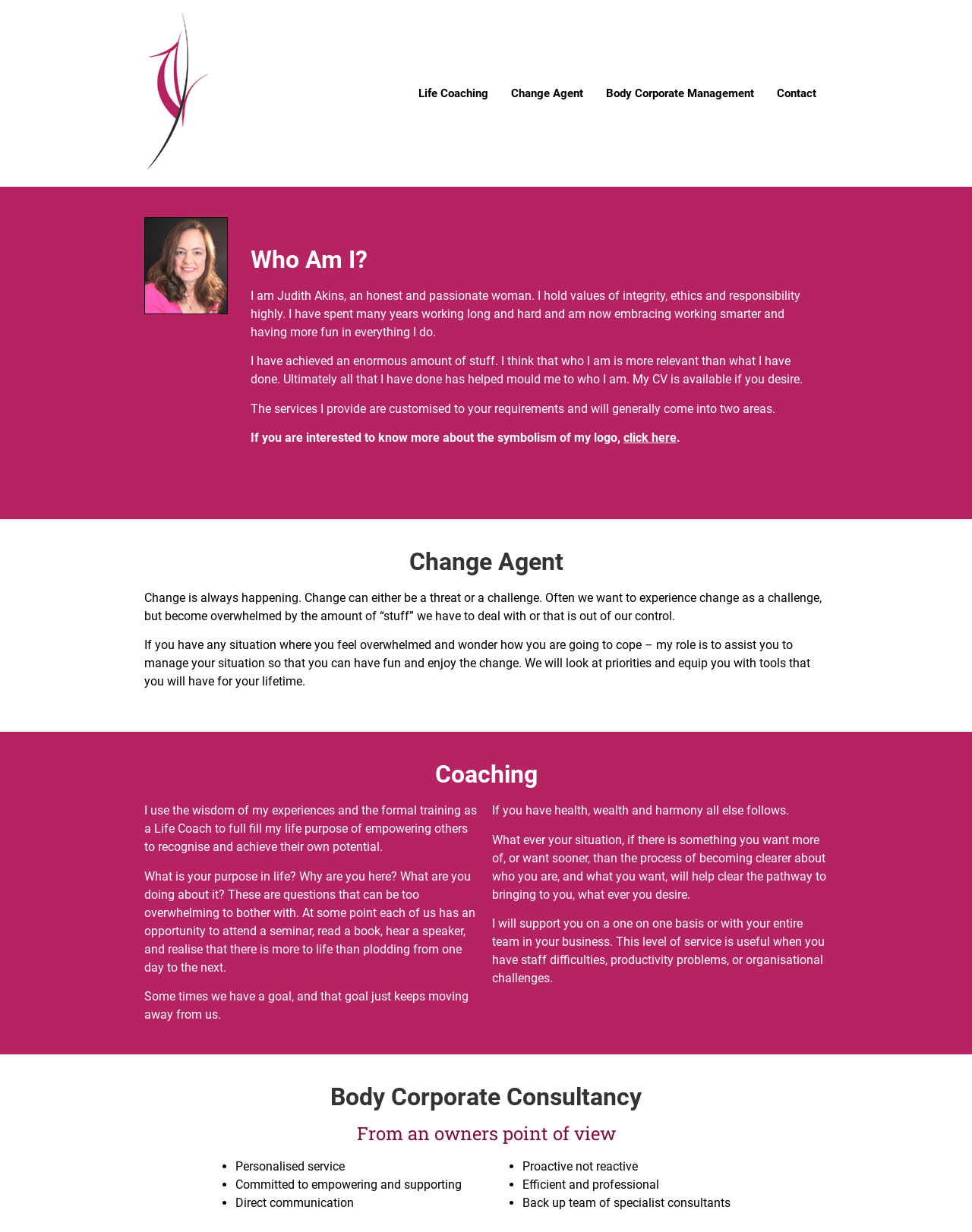Please answer the following question using a single word or phrase: 
What services does Judith Akins provide?

Life Coaching, Change Agent, Body Corporate Management